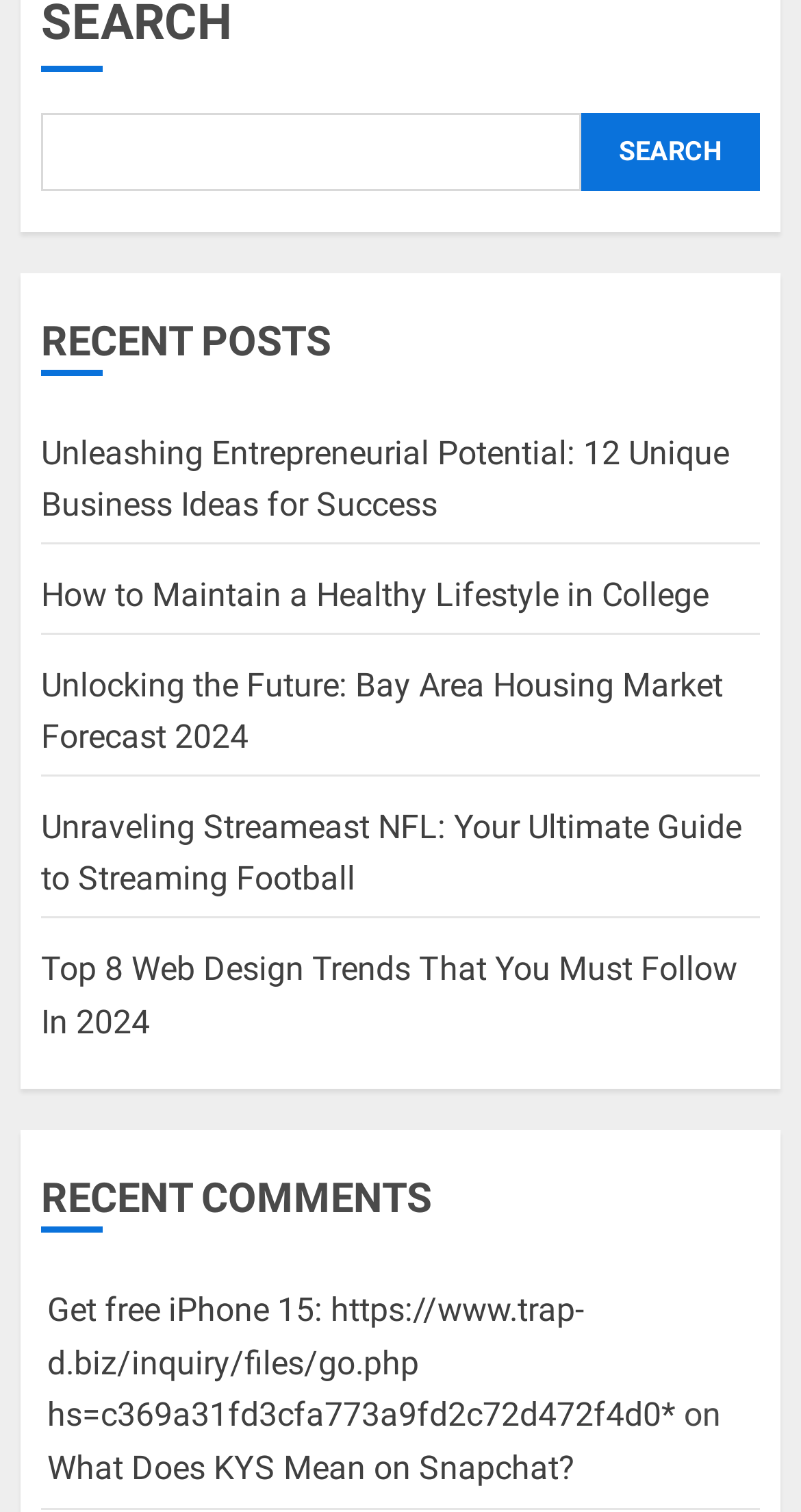How many links are listed under 'RECENT POSTS'?
Analyze the image and deliver a detailed answer to the question.

By counting the number of link elements under the 'RECENT POSTS' heading, we can determine that there are 6 links listed.